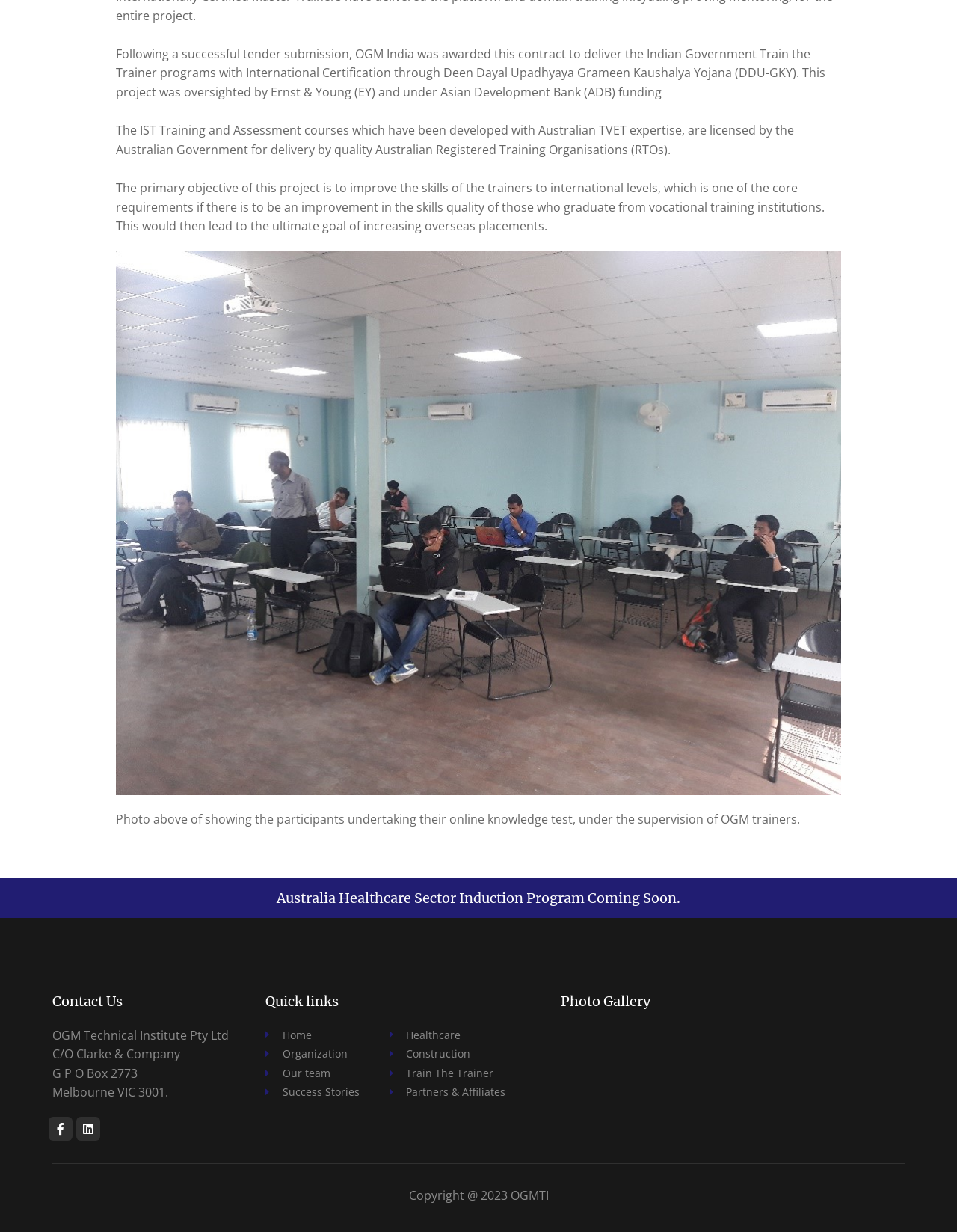Please locate the bounding box coordinates of the element that needs to be clicked to achieve the following instruction: "Click on 'Legalni Bukmacherzy'". The coordinates should be four float numbers between 0 and 1, i.e., [left, top, right, bottom].

None